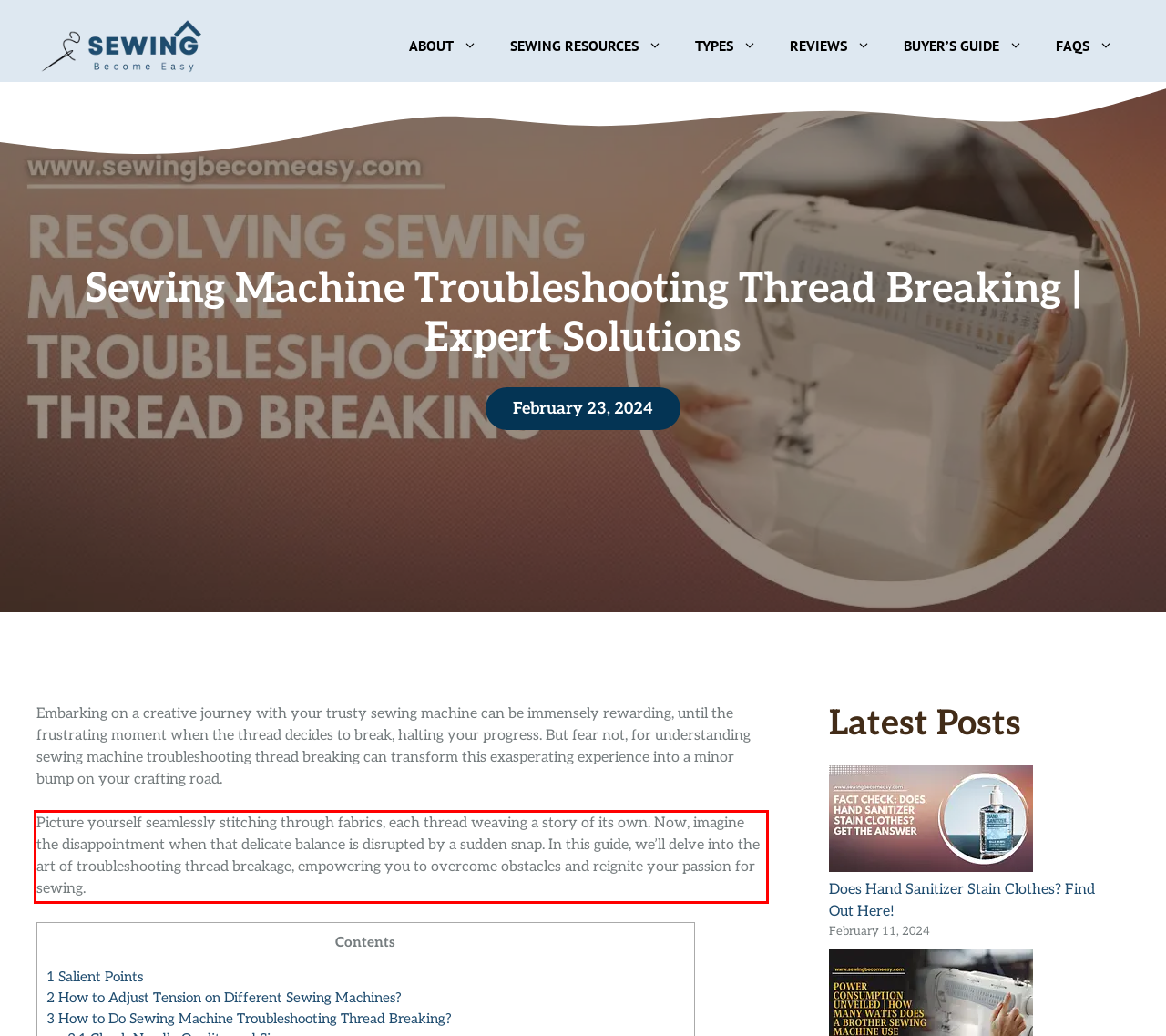Identify the red bounding box in the webpage screenshot and perform OCR to generate the text content enclosed.

Picture yourself seamlessly stitching through fabrics, each thread weaving a story of its own. Now, imagine the disappointment when that delicate balance is disrupted by a sudden snap. In this guide, we’ll delve into the art of troubleshooting thread breakage, empowering you to overcome obstacles and reignite your passion for sewing.